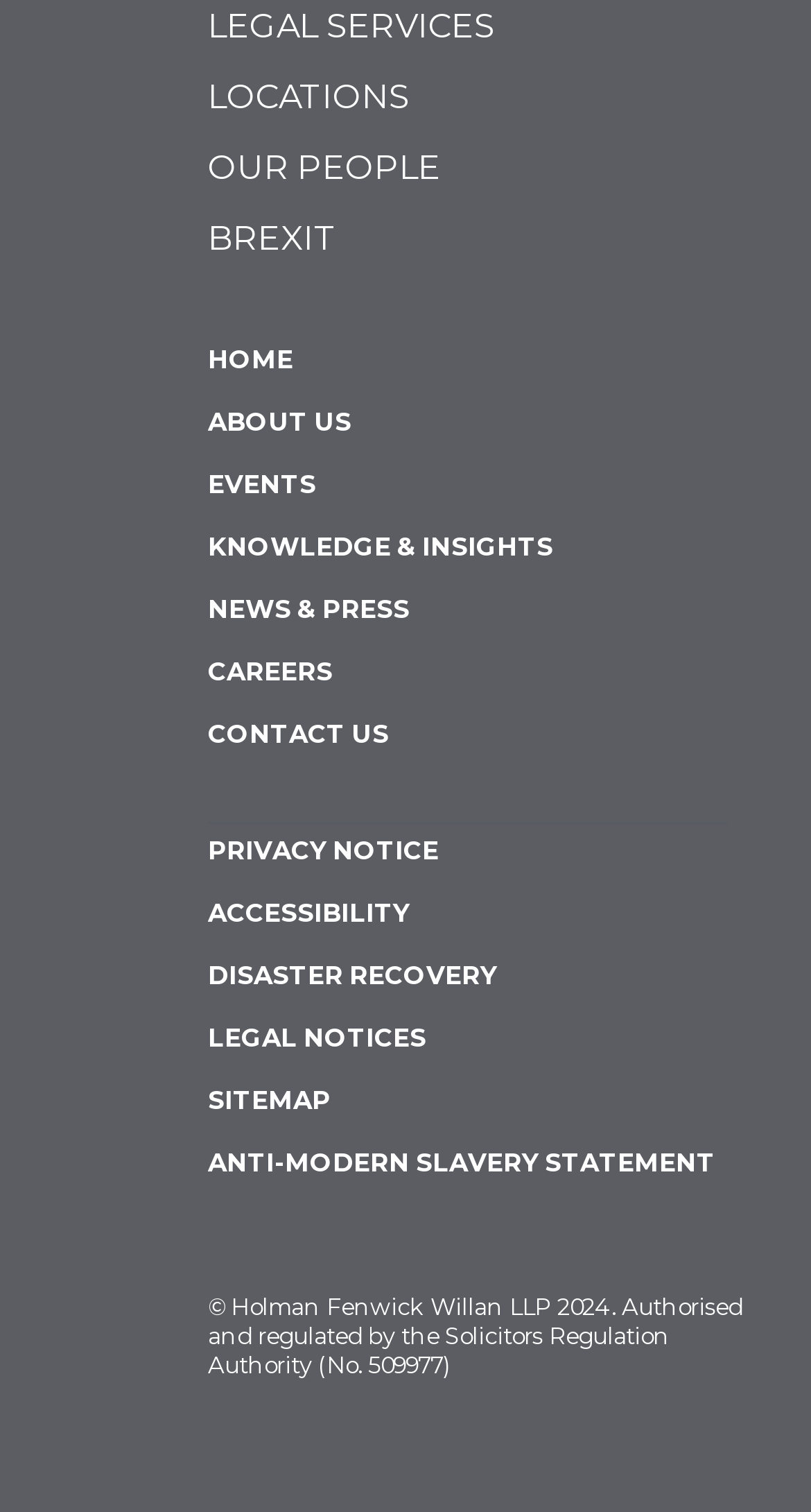What is the name of the law firm?
Using the visual information, reply with a single word or short phrase.

Holman Fenwick Willan LLP